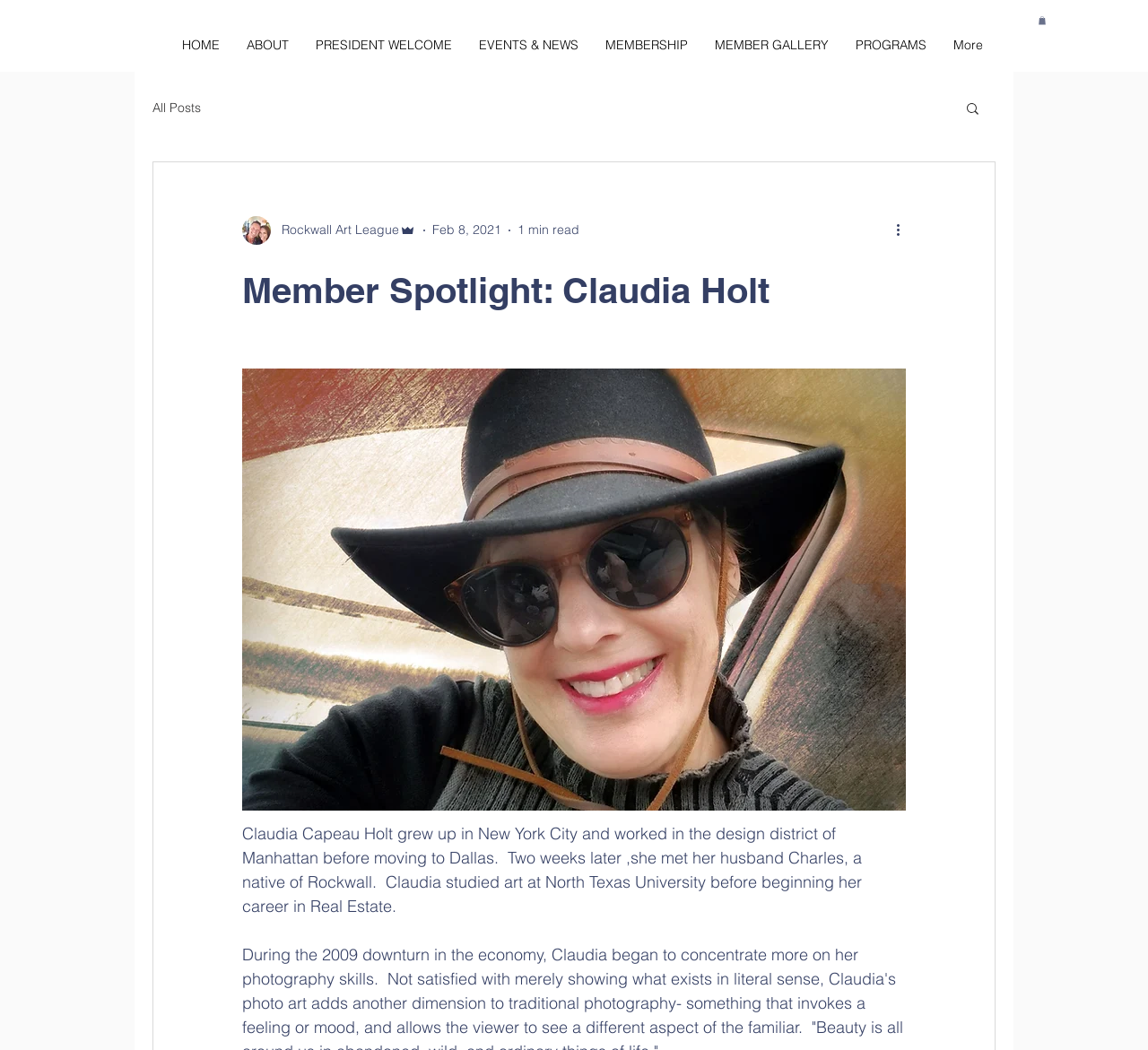Determine the bounding box coordinates of the UI element that matches the following description: "EVENTS & NEWS". The coordinates should be four float numbers between 0 and 1 in the format [left, top, right, bottom].

[0.405, 0.021, 0.516, 0.064]